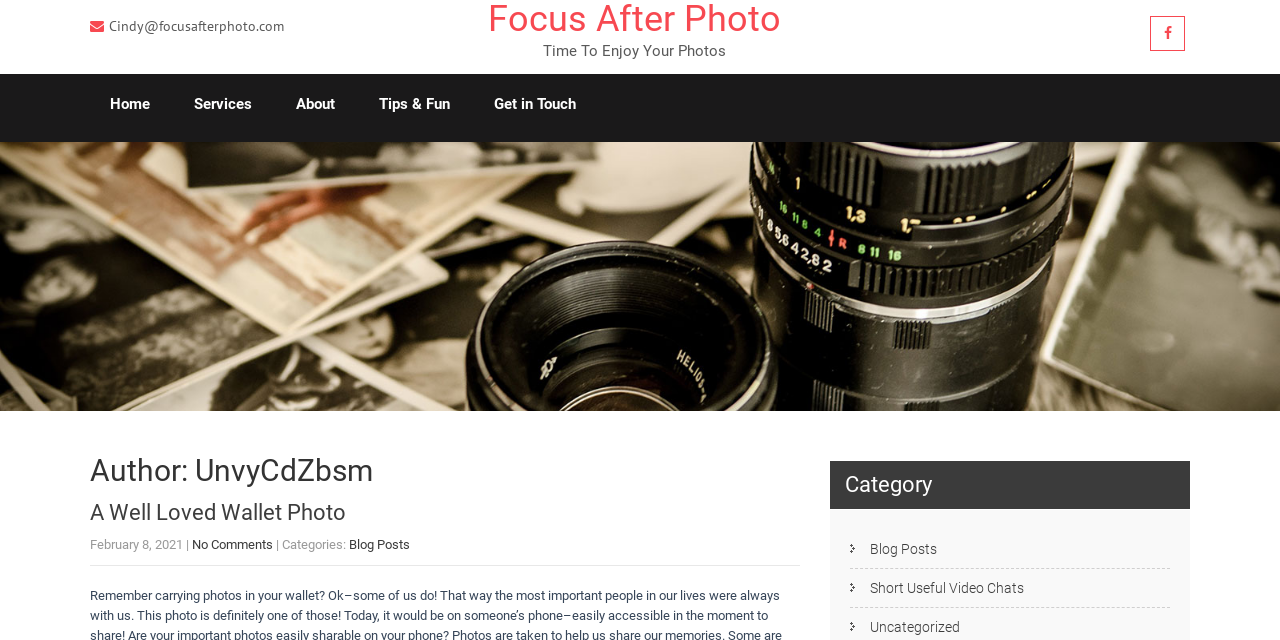Please determine the bounding box coordinates of the element to click on in order to accomplish the following task: "visit the homepage". Ensure the coordinates are four float numbers ranging from 0 to 1, i.e., [left, top, right, bottom].

[0.07, 0.116, 0.133, 0.211]